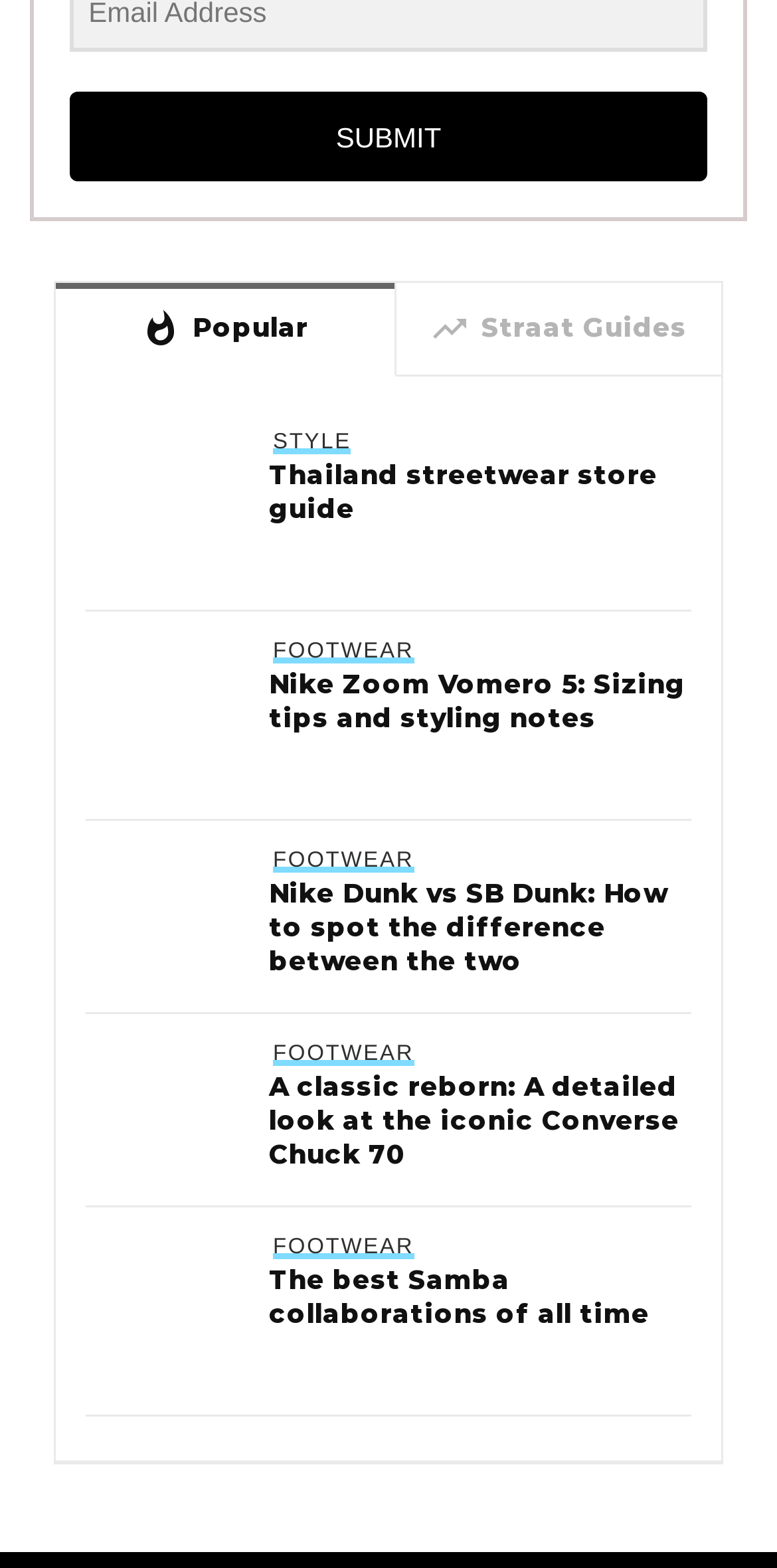Find the bounding box coordinates for the HTML element described in this sentence: "Thailand streetwear store guide". Provide the coordinates as four float numbers between 0 and 1, in the format [left, top, right, bottom].

[0.346, 0.292, 0.89, 0.335]